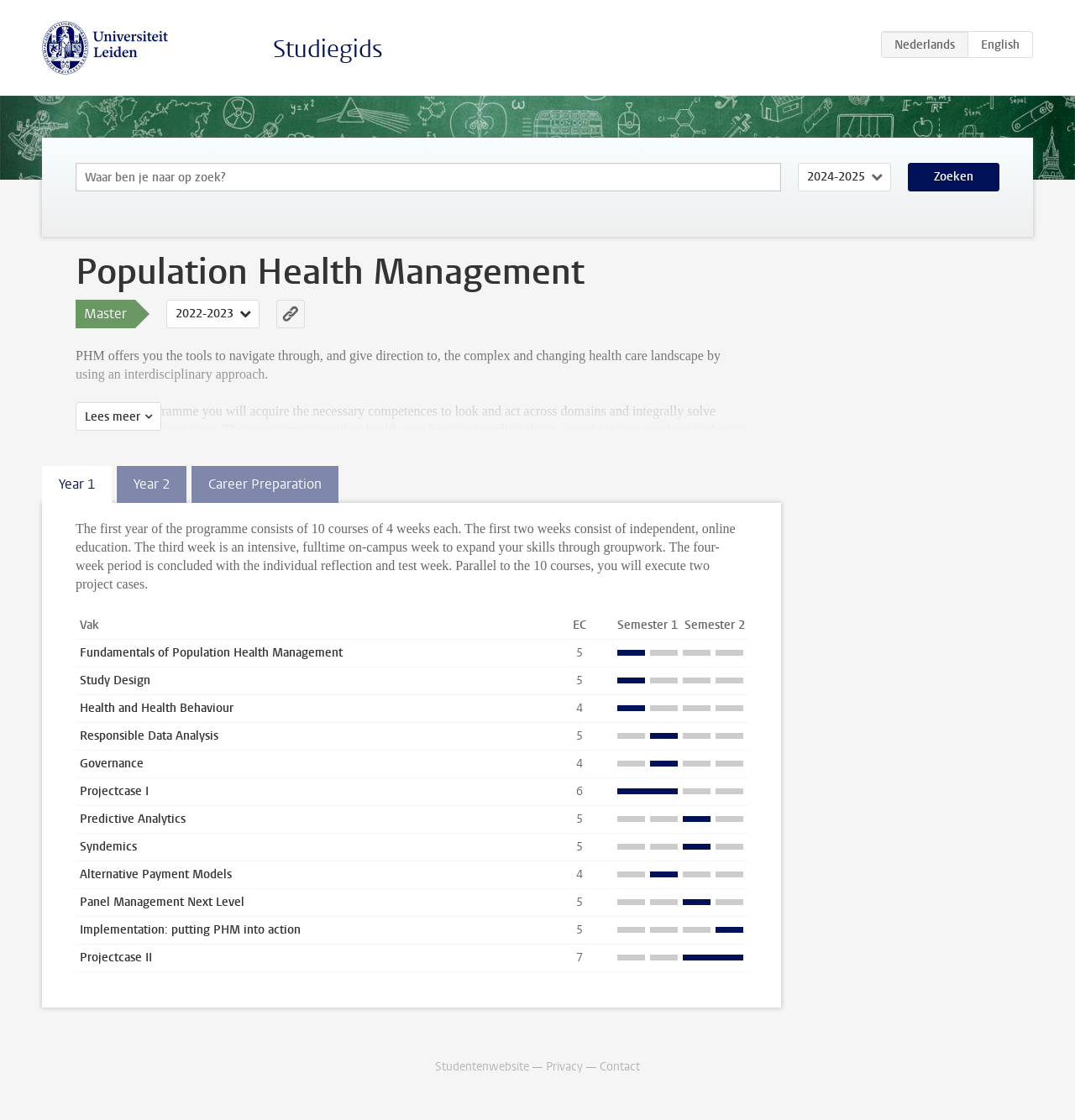How many courses are there in the first year of the program?
Using the details from the image, give an elaborate explanation to answer the question.

According to the webpage, the first year of the program consists of 10 courses of 4 weeks each, as described in the text 'The first year of the programme consists of 10 courses of 4 weeks each...'.